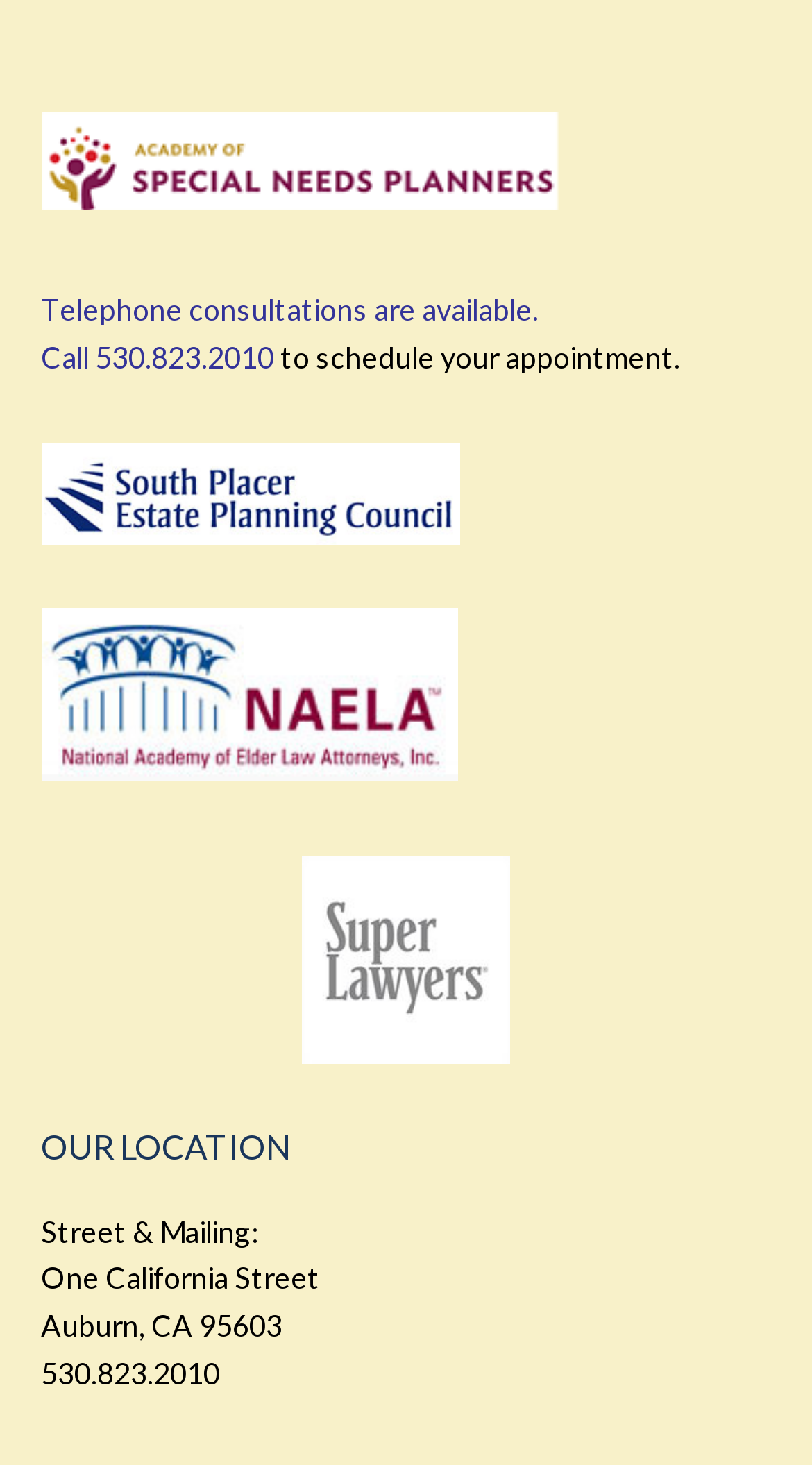How many phone numbers are mentioned on the webpage?
Offer a detailed and full explanation in response to the question.

I found one phone number by looking at the links and text on the webpage. The phone number '530.823.2010' is mentioned twice, but it's the same number.